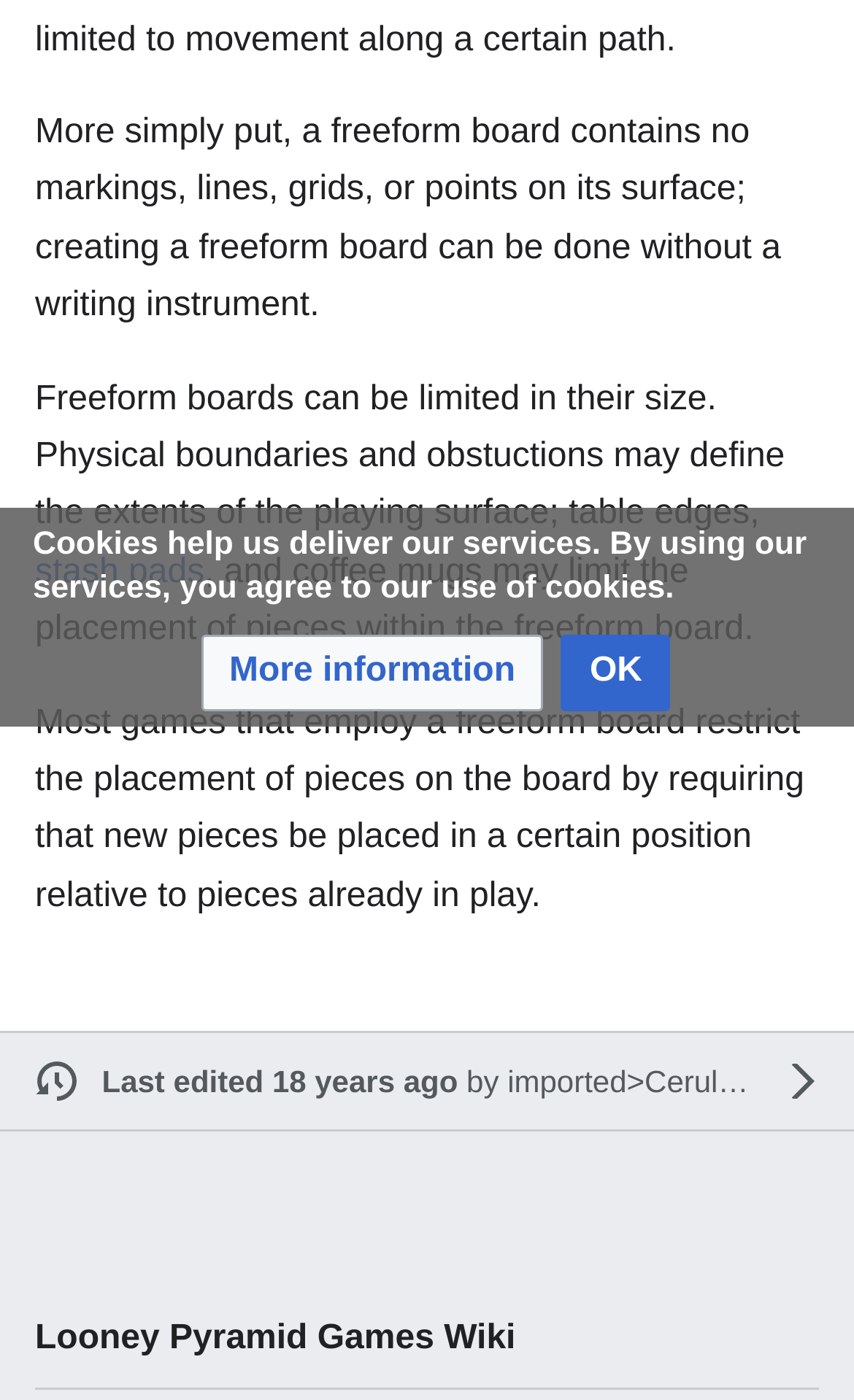Determine the bounding box coordinates for the HTML element described here: "More information".

[0.235, 0.454, 0.637, 0.508]